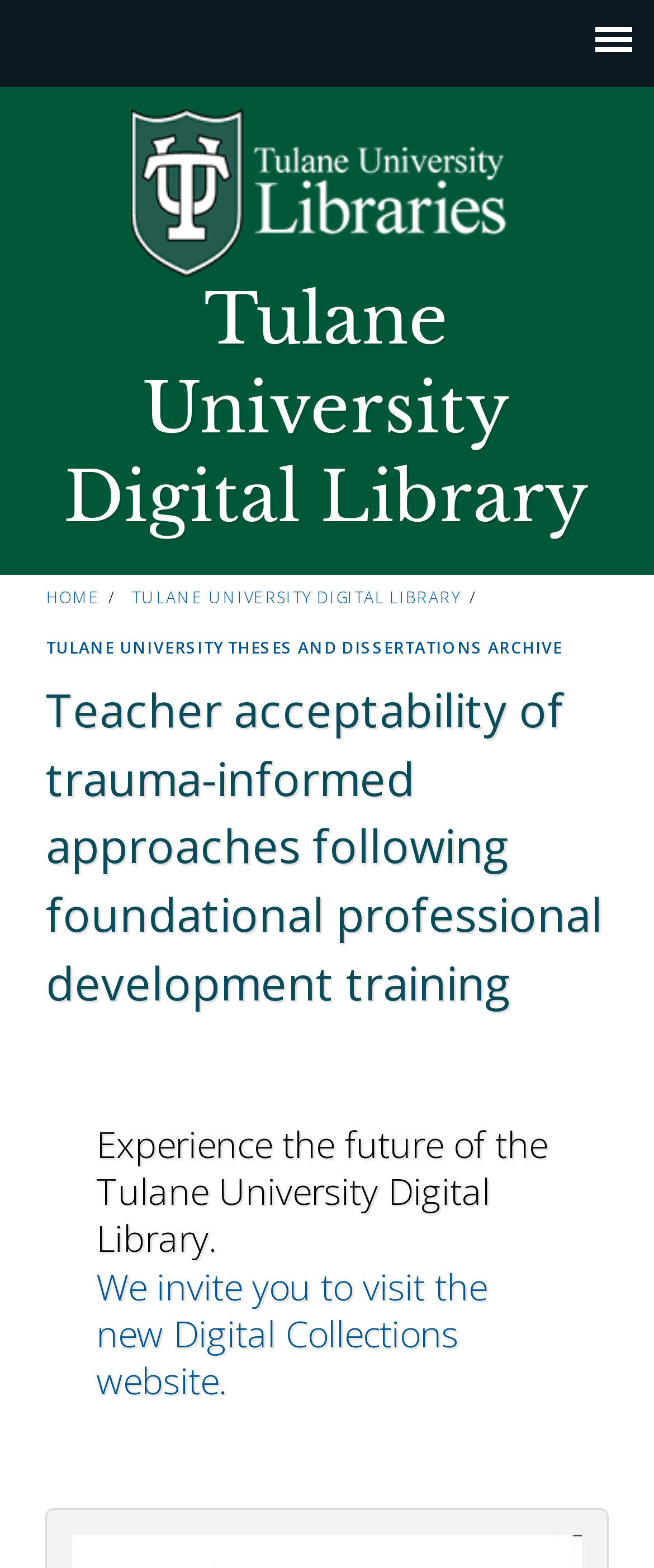Based on the provided description, "Jump to navigation", find the bounding box of the corresponding UI element in the screenshot.

[0.0, 0.0, 1.0, 0.006]